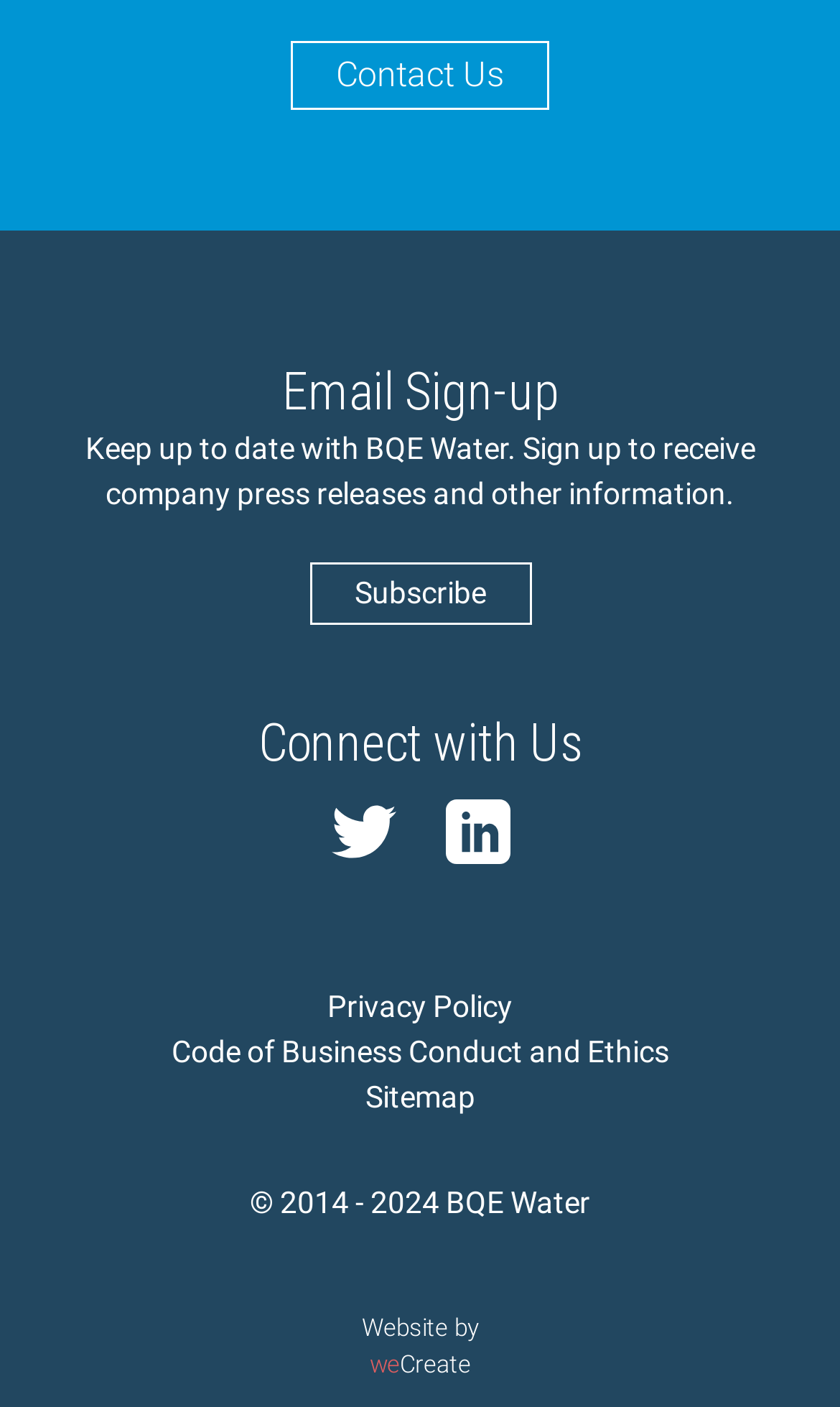Please determine the bounding box coordinates of the element to click in order to execute the following instruction: "Read Privacy Policy". The coordinates should be four float numbers between 0 and 1, specified as [left, top, right, bottom].

[0.39, 0.703, 0.61, 0.727]